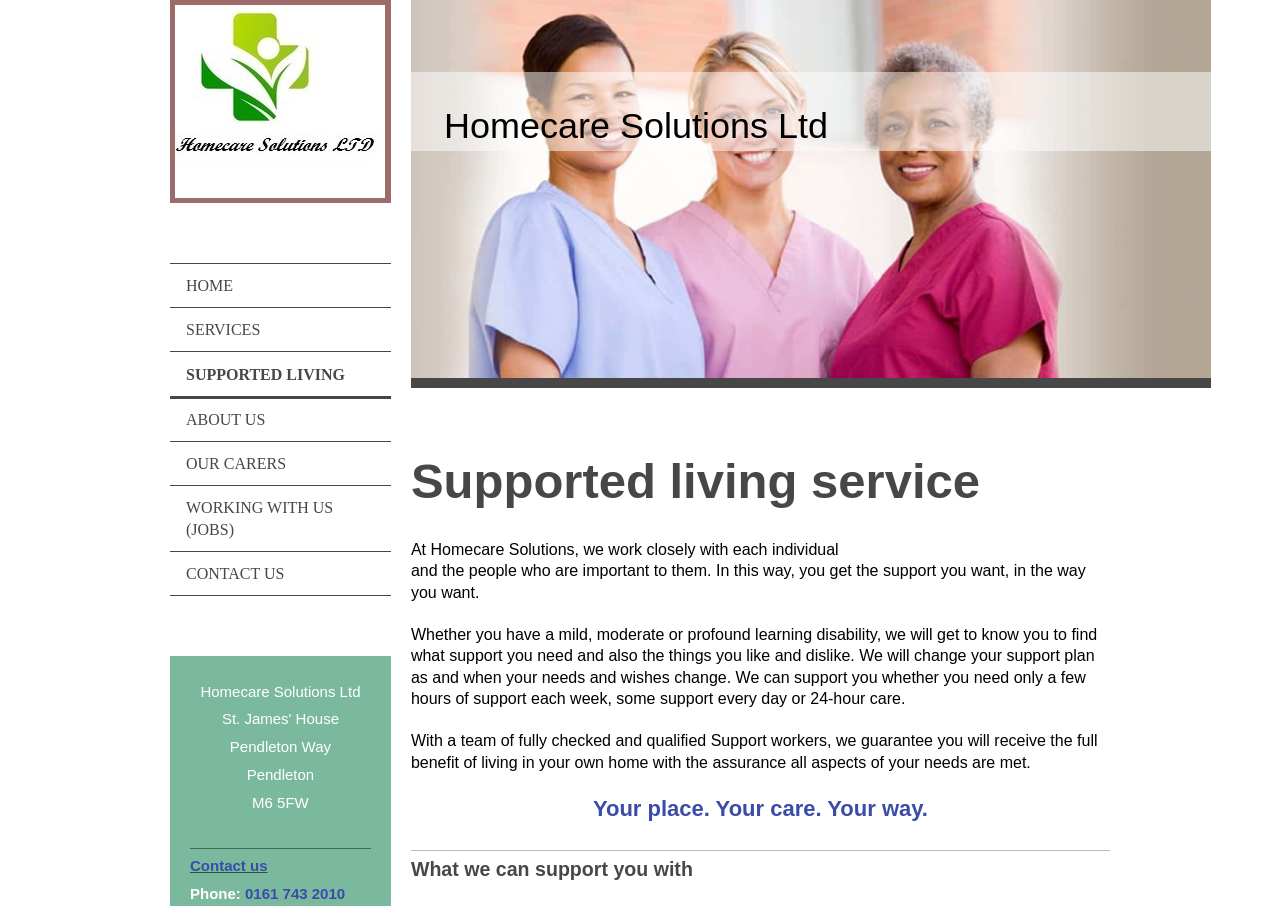What is the main feature of the image on the webpage? Refer to the image and provide a one-word or short phrase answer.

A better future